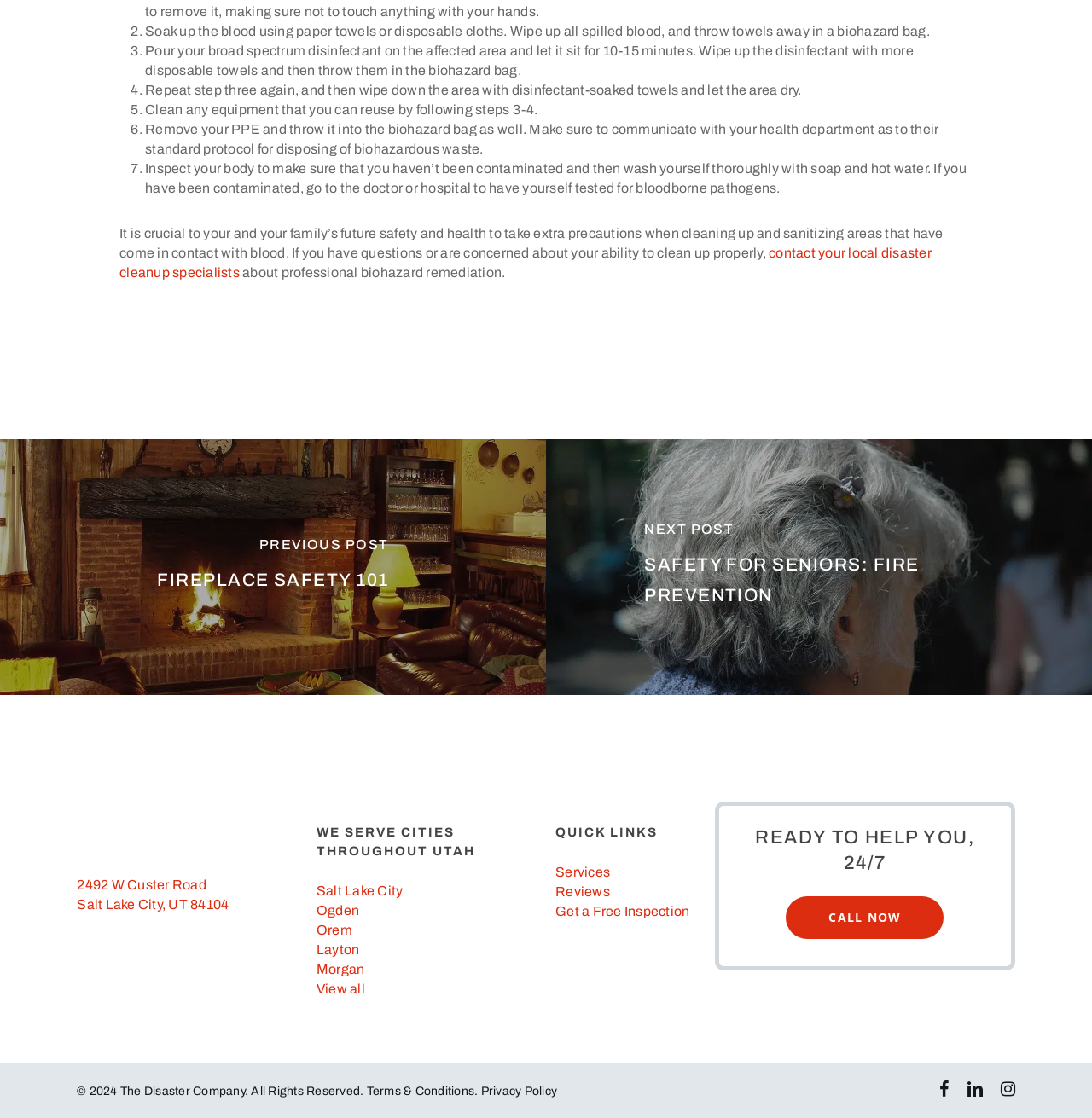What is the phone number to call for immediate assistance?
Refer to the image and provide a one-word or short phrase answer.

Not provided